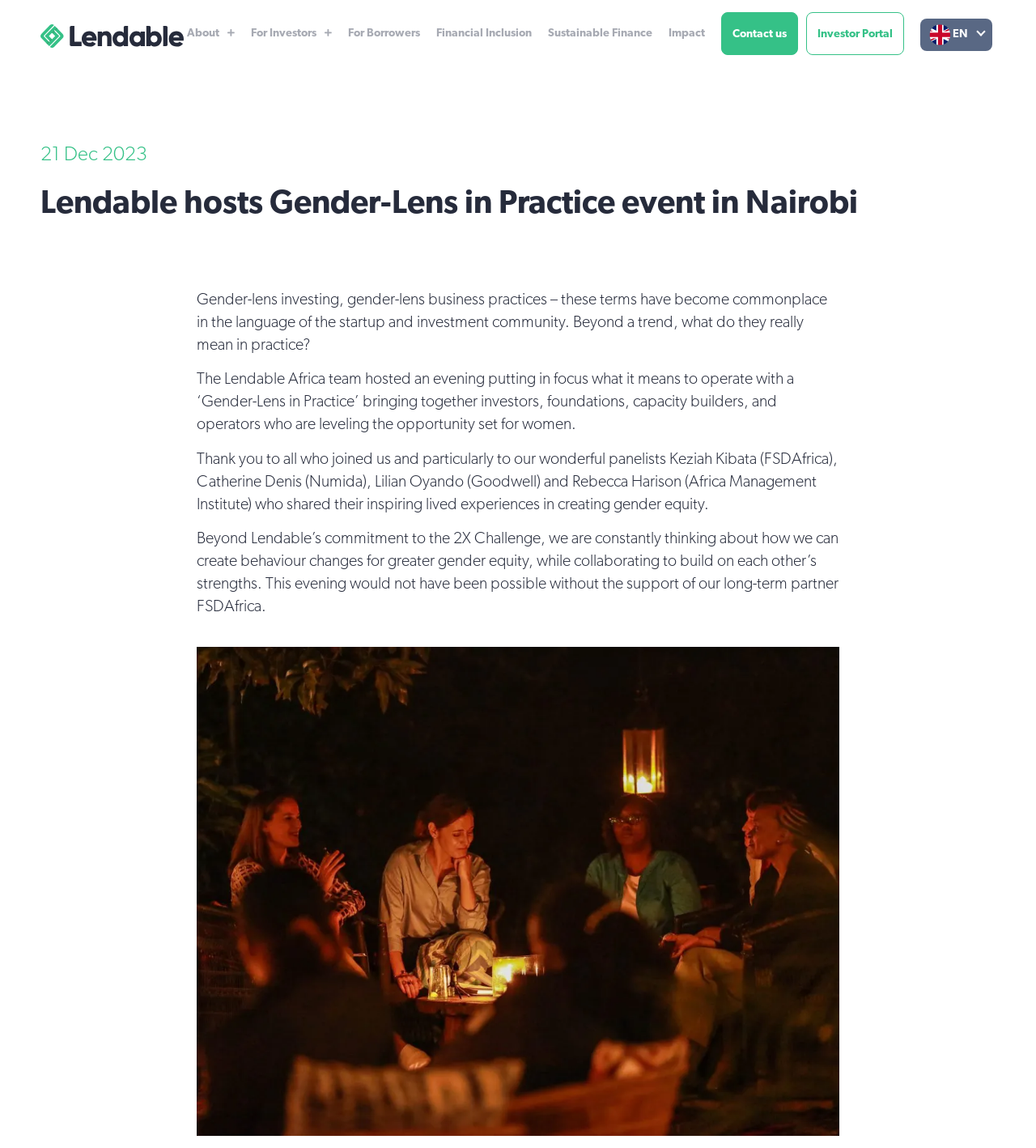Can you find the bounding box coordinates for the element to click on to achieve the instruction: "Switch to English"?

[0.889, 0.016, 0.958, 0.044]